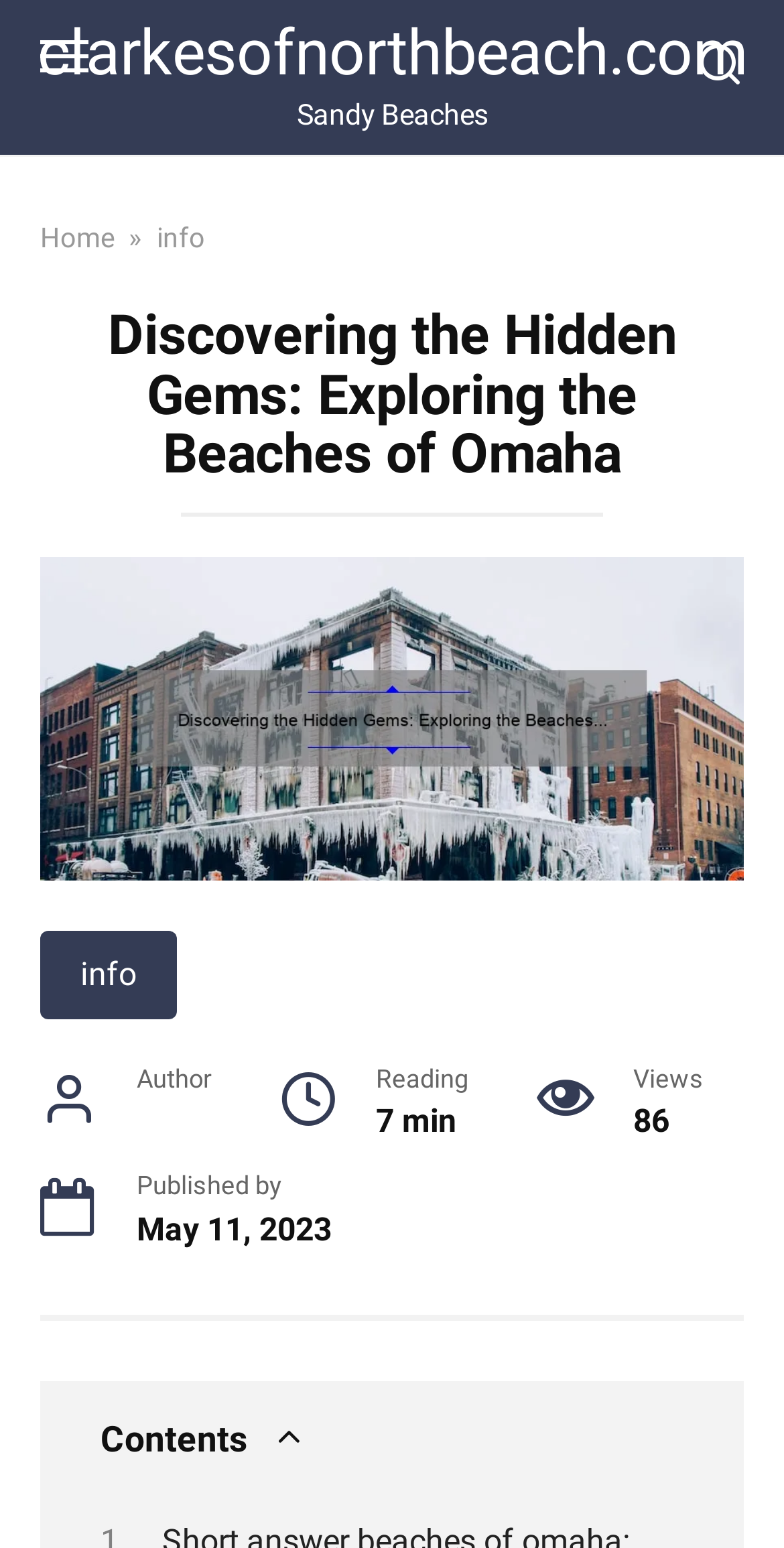Answer the question using only one word or a concise phrase: How many views does the article have?

86